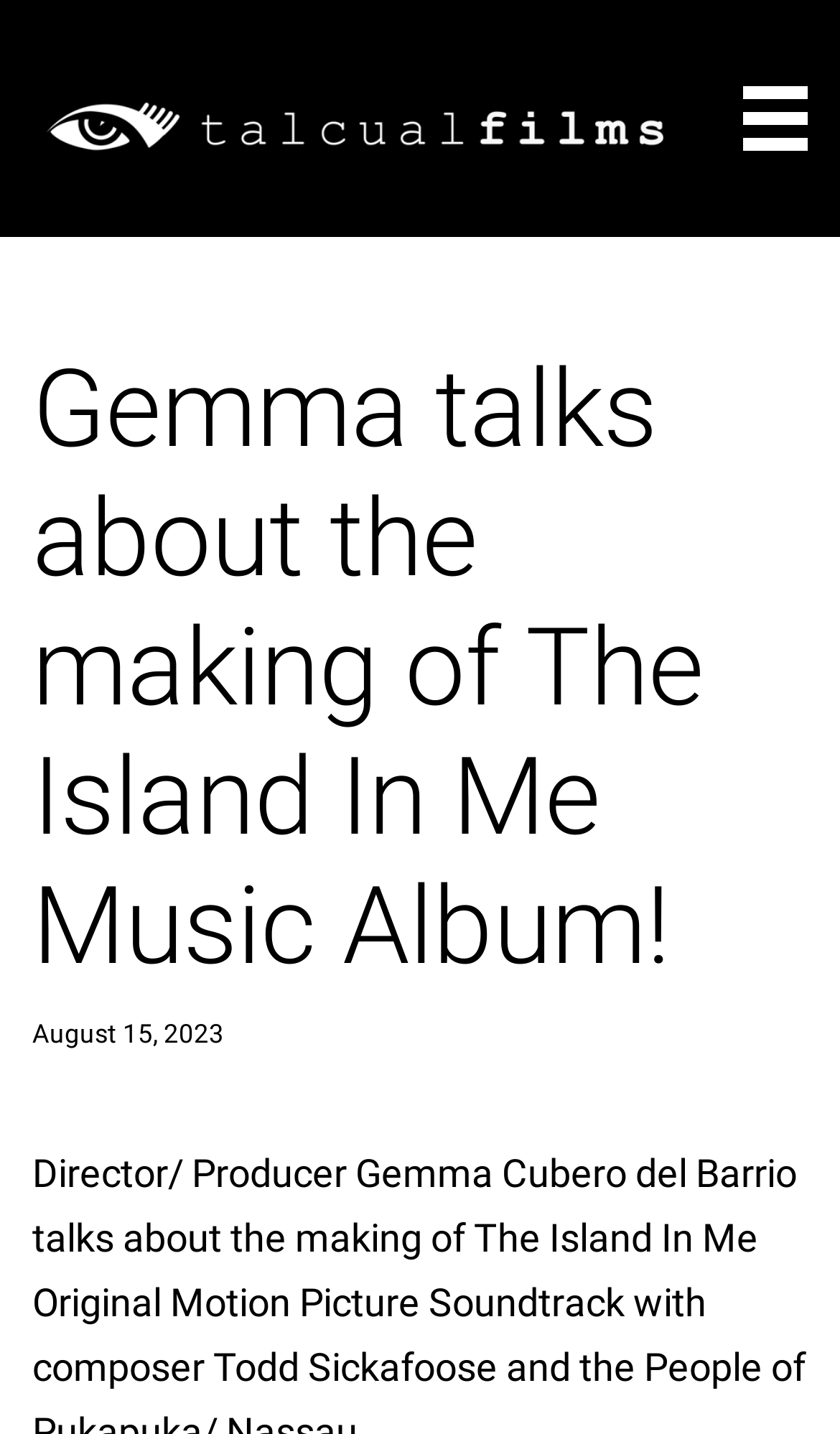Offer a thorough description of the webpage.

The webpage is about Talcual Films, an independent production company based in the United States and Spain. At the top left of the page, there is a heading with the company name "Talcual Films" accompanied by a link and an image. Below the company name, there are four links: "Films", "About", "Consulting", and "News", arranged vertically.

To the right of the company name, there is a separate image. Below these elements, there is a heading that reads "Gemma talks about the making of The Island In Me Music Album!", which is also a link. This heading spans across most of the page, leaving a small margin on the right.

At the bottom left of the page, there is a static text element displaying the date "August 15, 2023". Overall, the page has a simple layout with a focus on the company name and the featured content about Gemma's music album.